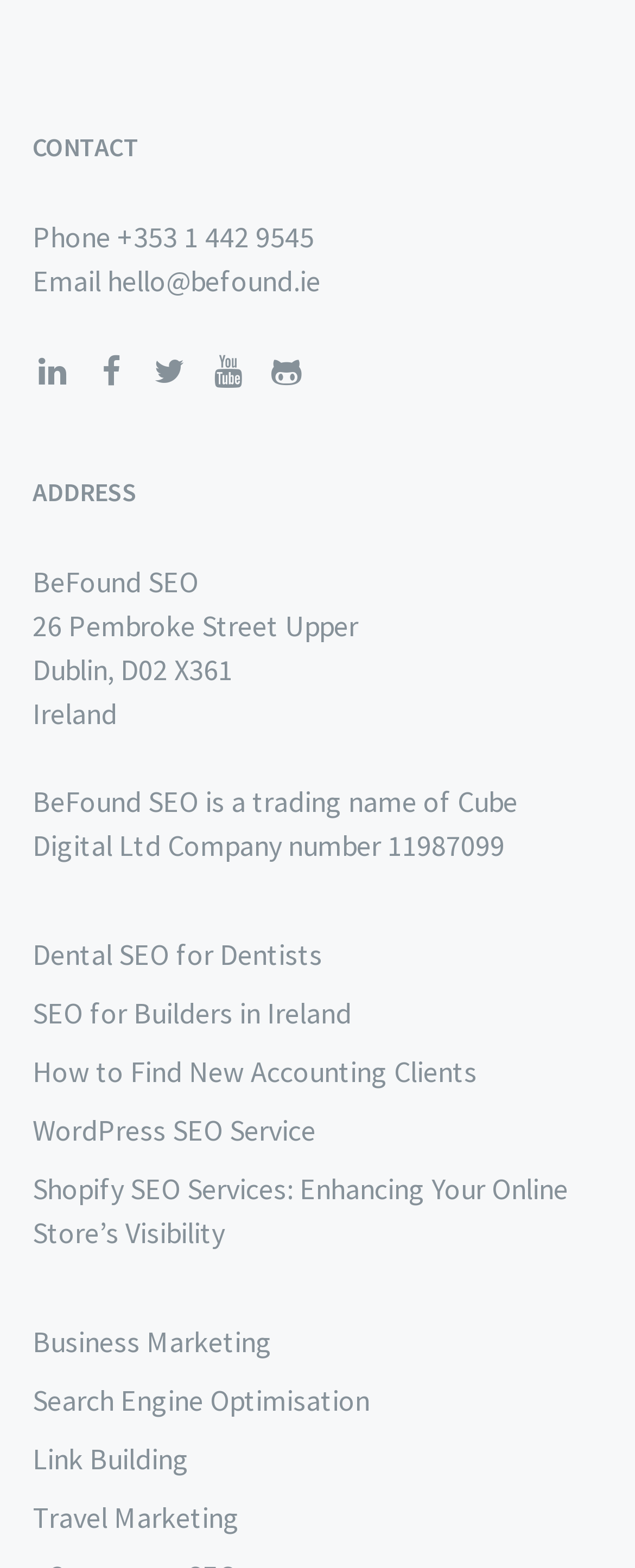Find the bounding box coordinates for the element that must be clicked to complete the instruction: "Learn about Dental SEO for Dentists". The coordinates should be four float numbers between 0 and 1, indicated as [left, top, right, bottom].

[0.051, 0.597, 0.508, 0.62]